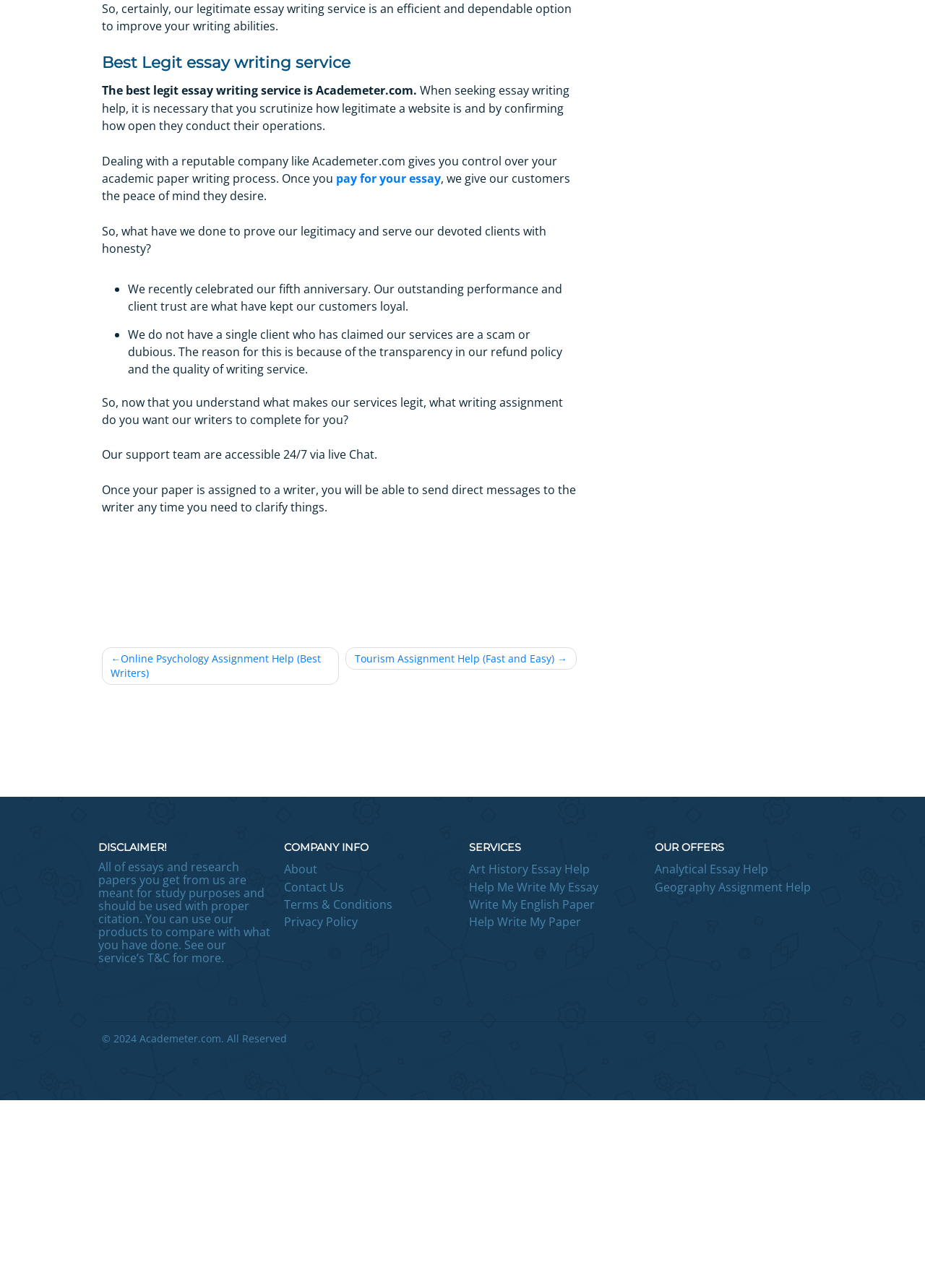What is the purpose of the essays and research papers provided by the company?
Refer to the image and answer the question using a single word or phrase.

Study purposes